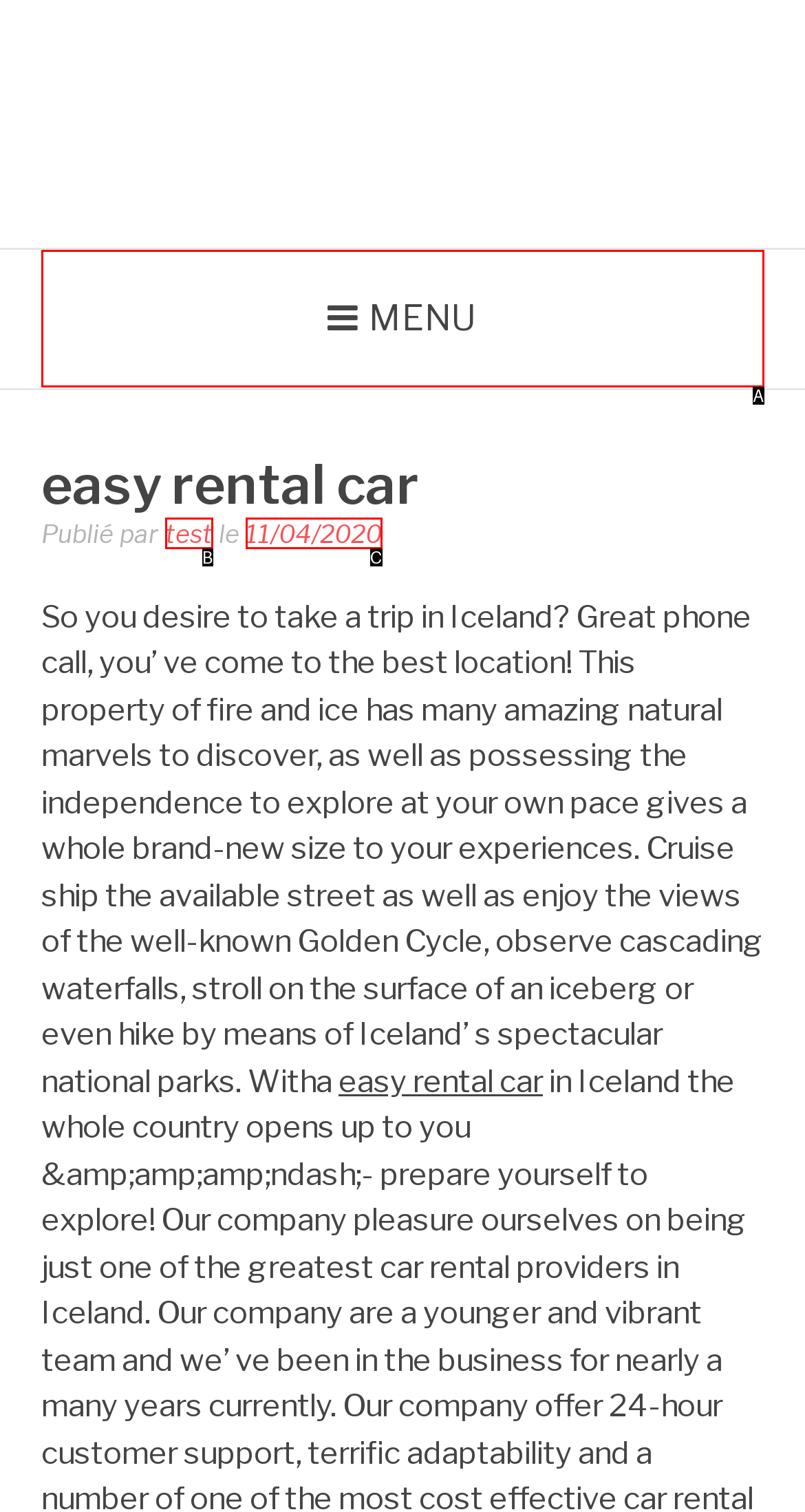What letter corresponds to the UI element described here: 11/04/202023/12/2020
Reply with the letter from the options provided.

C